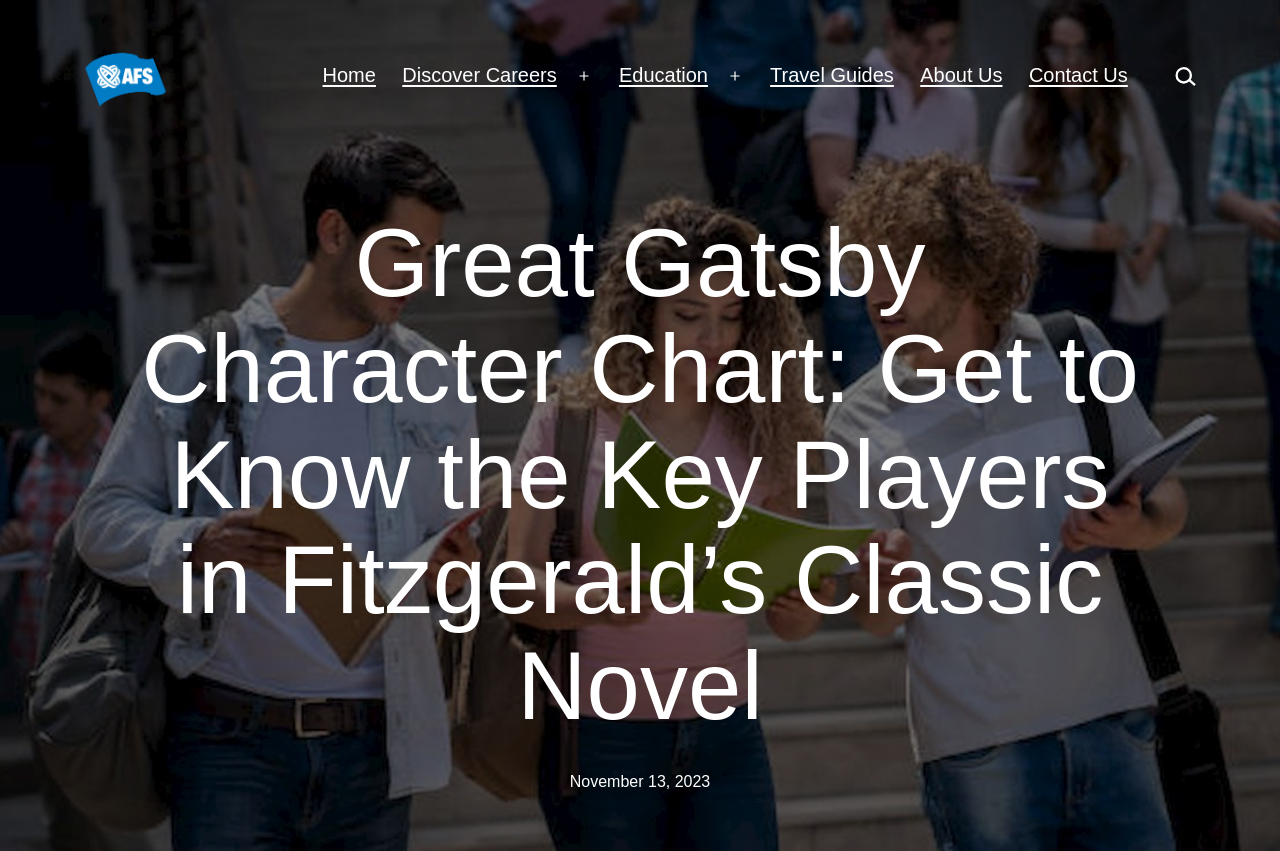Identify the bounding box coordinates for the region of the element that should be clicked to carry out the instruction: "Search for a term". The bounding box coordinates should be four float numbers between 0 and 1, i.e., [left, top, right, bottom].

[0.911, 0.066, 0.938, 0.113]